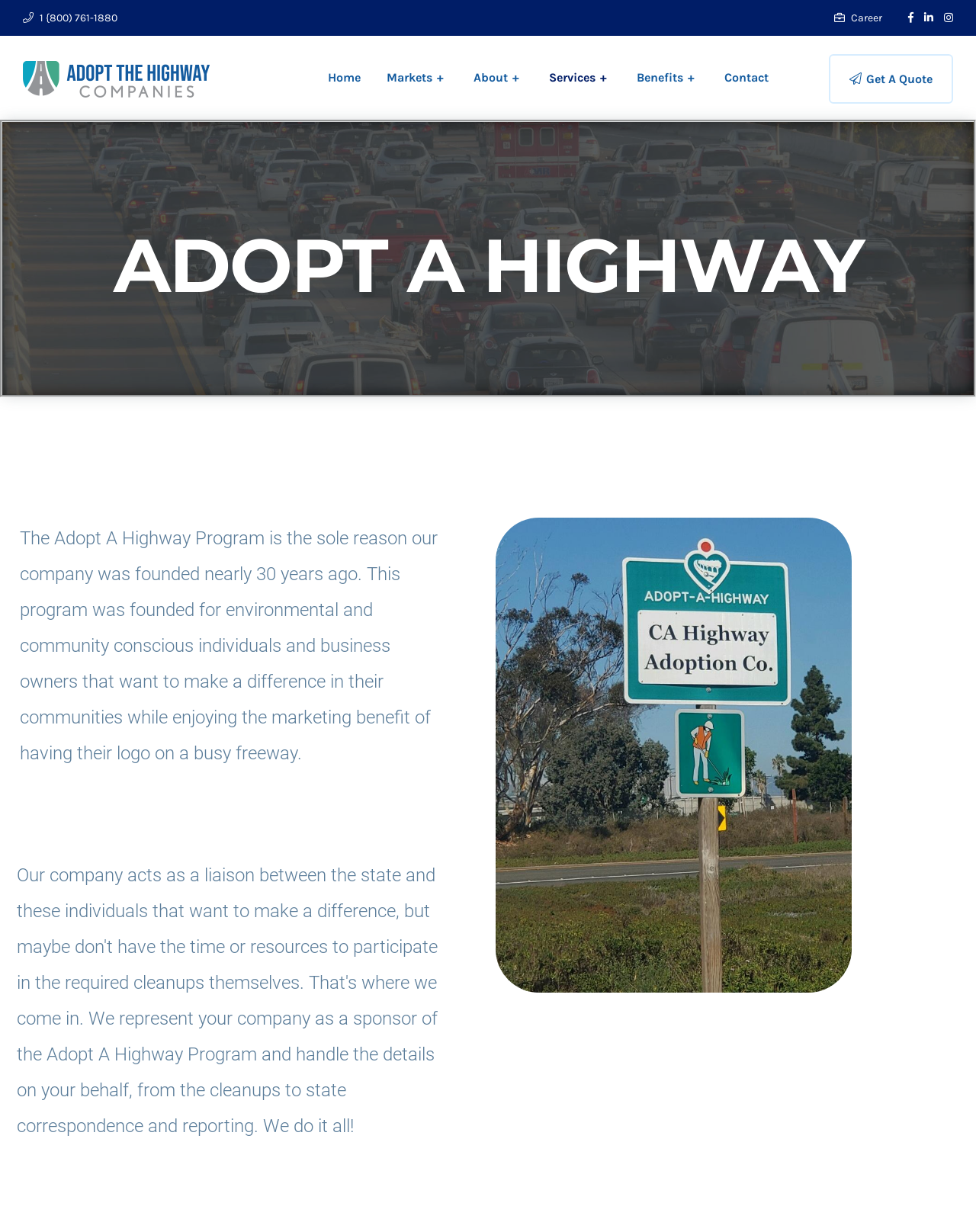Can you find the bounding box coordinates for the element to click on to achieve the instruction: "Call the phone number"?

[0.023, 0.007, 0.12, 0.023]